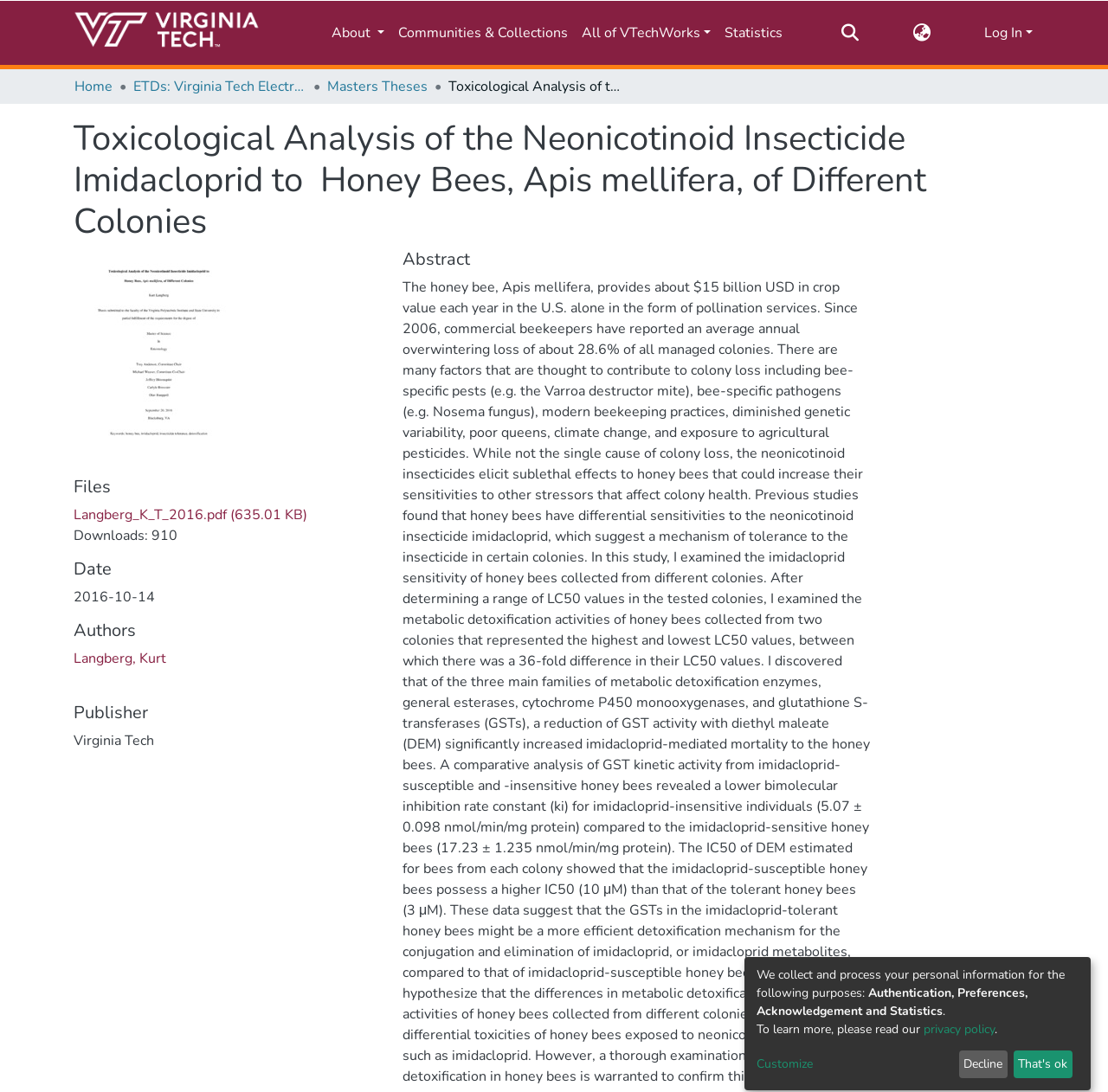Offer a detailed explanation of the webpage layout and contents.

This webpage appears to be a research paper or academic article about the toxicological analysis of the neonicotinoid insecticide imidacloprid on honey bees. 

At the top of the page, there is a main navigation bar with several links, including a repository logo, "About", "Communities & Collections", "All of VTechWorks", "Statistics", and a search bar. 

Below the navigation bar, there is a breadcrumb navigation section with links to "Home", "ETDs: Virginia Tech Electronic Theses and Dissertations", and "Masters Theses". 

The main content of the page is divided into several sections. The first section is a heading that displays the title of the research paper. 

Below the title, there is a section with links to download a PDF file and a "Downloads" counter. 

The next section displays the date of publication, followed by sections for authors, publisher, and abstract. The abstract is a lengthy text that summarizes the research paper, discussing the importance of honey bees, the impact of neonicotinoid insecticides on their colonies, and the study's findings on the detoxification mechanisms of honey bees.

At the bottom of the page, there is a section with a privacy policy notice, which includes links to a privacy policy and a "Customize" button. There are also two buttons, "Decline" and "That's ok", likely related to the privacy policy.